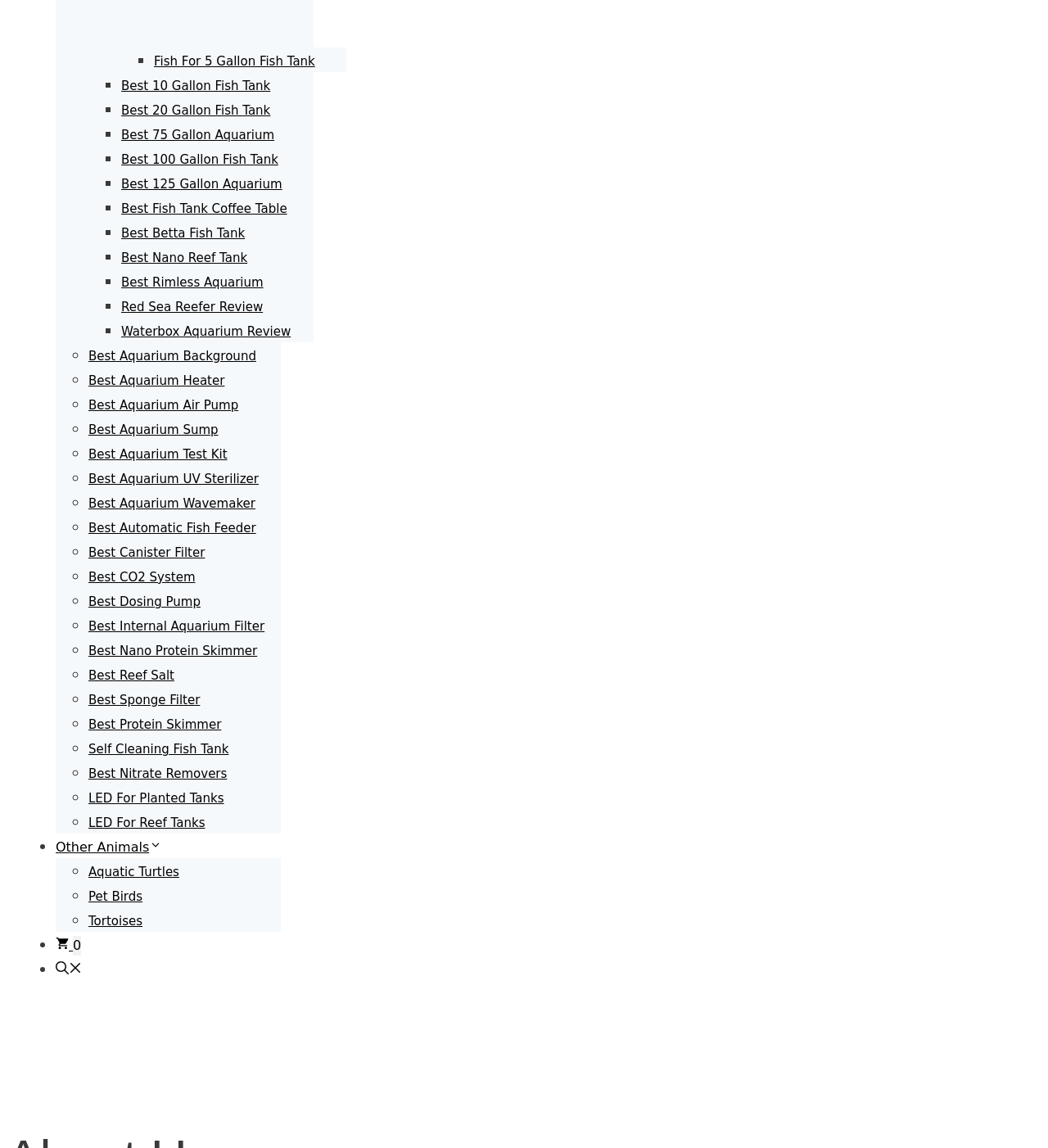For the given element description Other Animals, determine the bounding box coordinates of the UI element. The coordinates should follow the format (top-left x, top-left y, bottom-right x, bottom-right y) and be within the range of 0 to 1.

[0.053, 0.731, 0.155, 0.745]